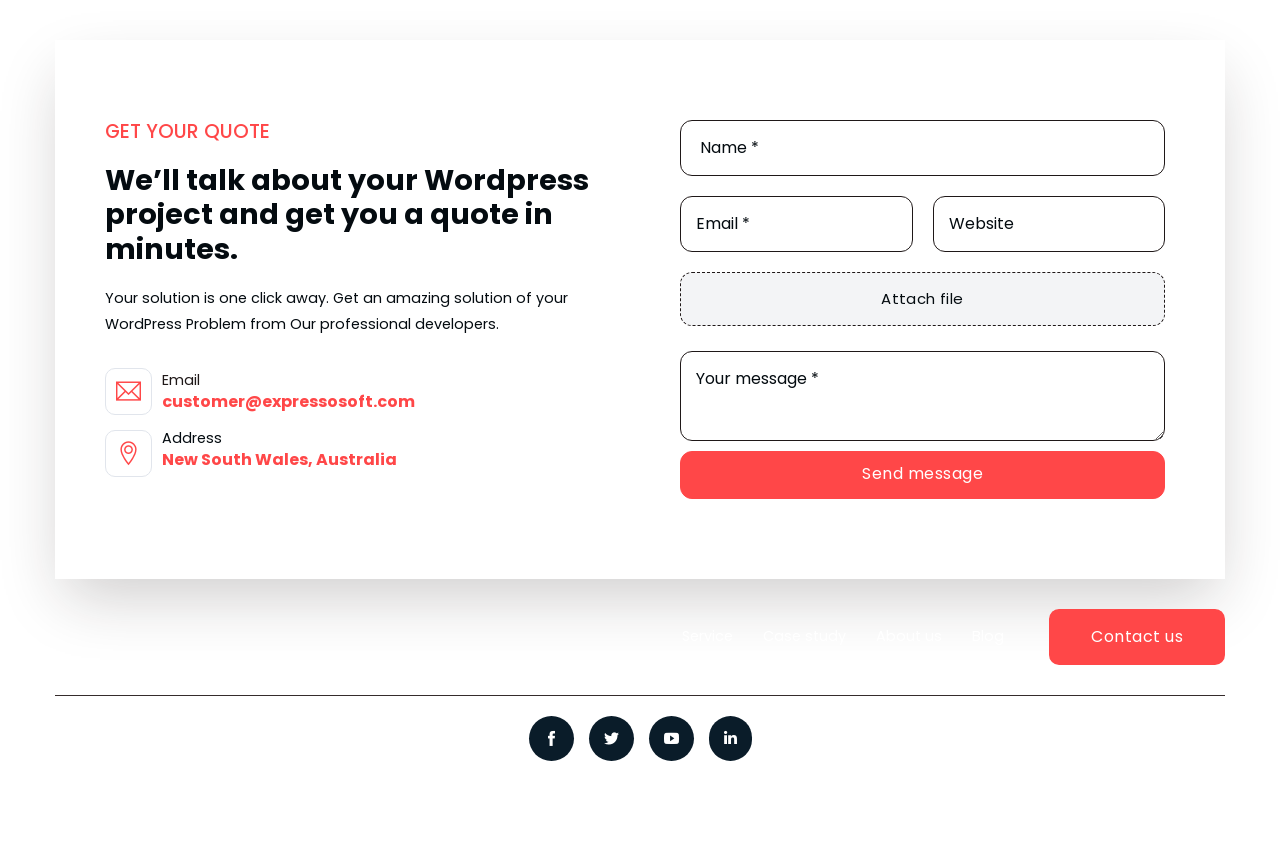Find the bounding box coordinates of the element to click in order to complete the given instruction: "Attach a file."

[0.531, 0.315, 0.556, 0.352]